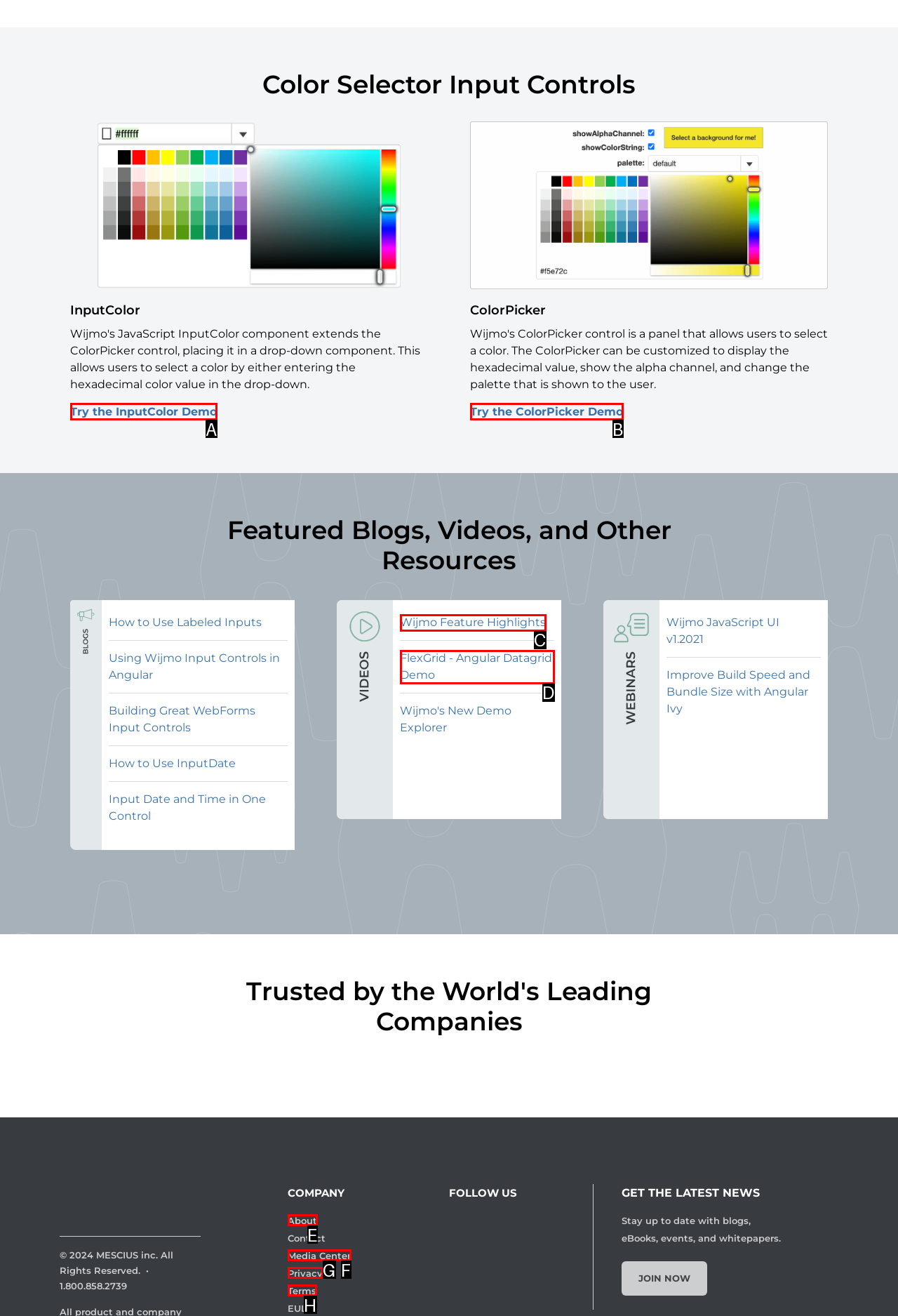Pick the HTML element that corresponds to the description: About
Answer with the letter of the correct option from the given choices directly.

E